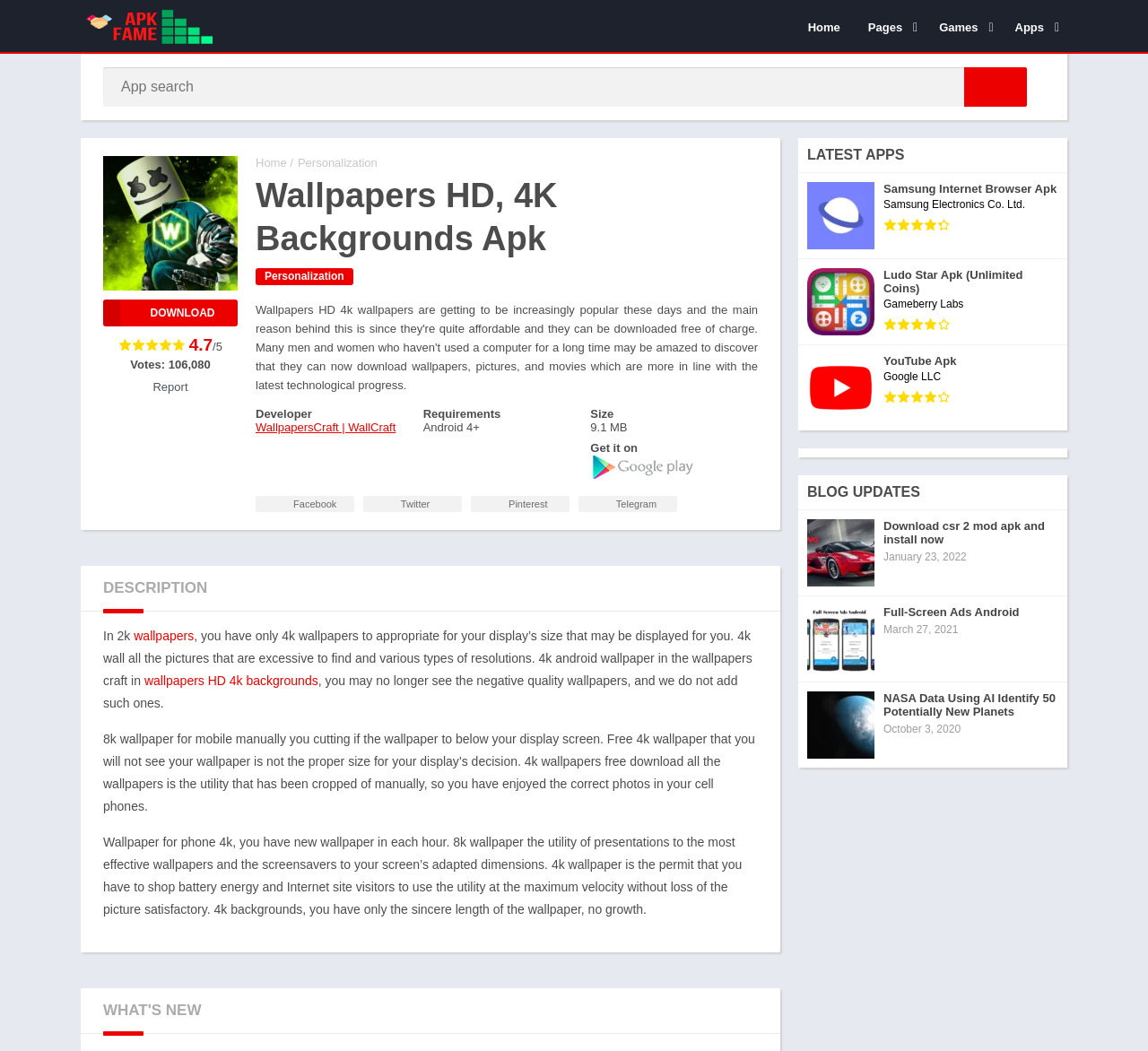Locate the bounding box coordinates of the element that needs to be clicked to carry out the instruction: "Read the description of the 4K wallpaper app". The coordinates should be given as four float numbers ranging from 0 to 1, i.e., [left, top, right, bottom].

[0.09, 0.598, 0.655, 0.654]